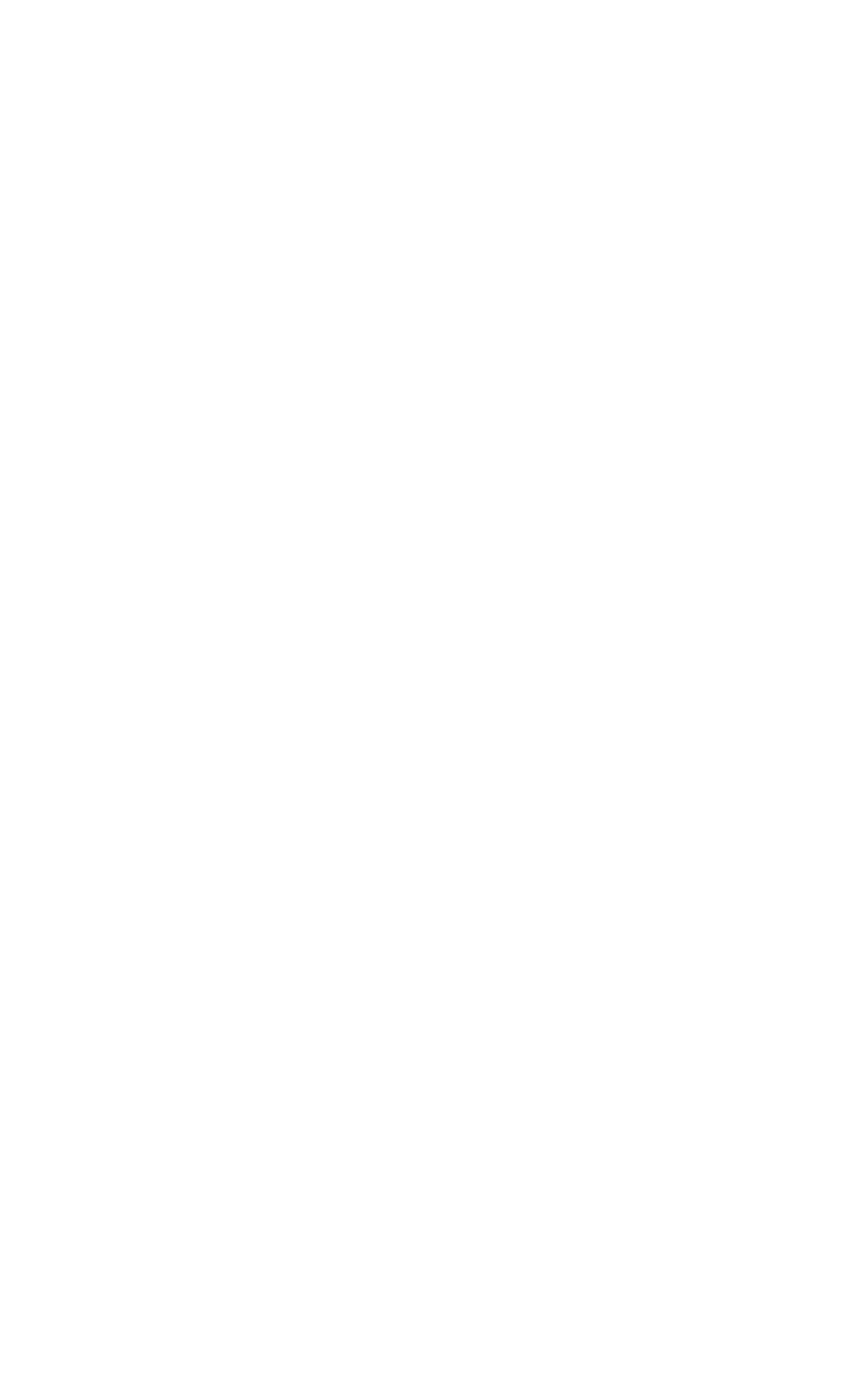What is the name of the chart where 'Jerusalema' peaked at number 2?
Using the details from the image, give an elaborate explanation to answer the question.

The text mentions 'peaking at number 2 on the Billboard’s World Digital Music charts' which indicates that the chart where 'Jerusalema' peaked at number 2 is the Billboard's World Digital Music charts.